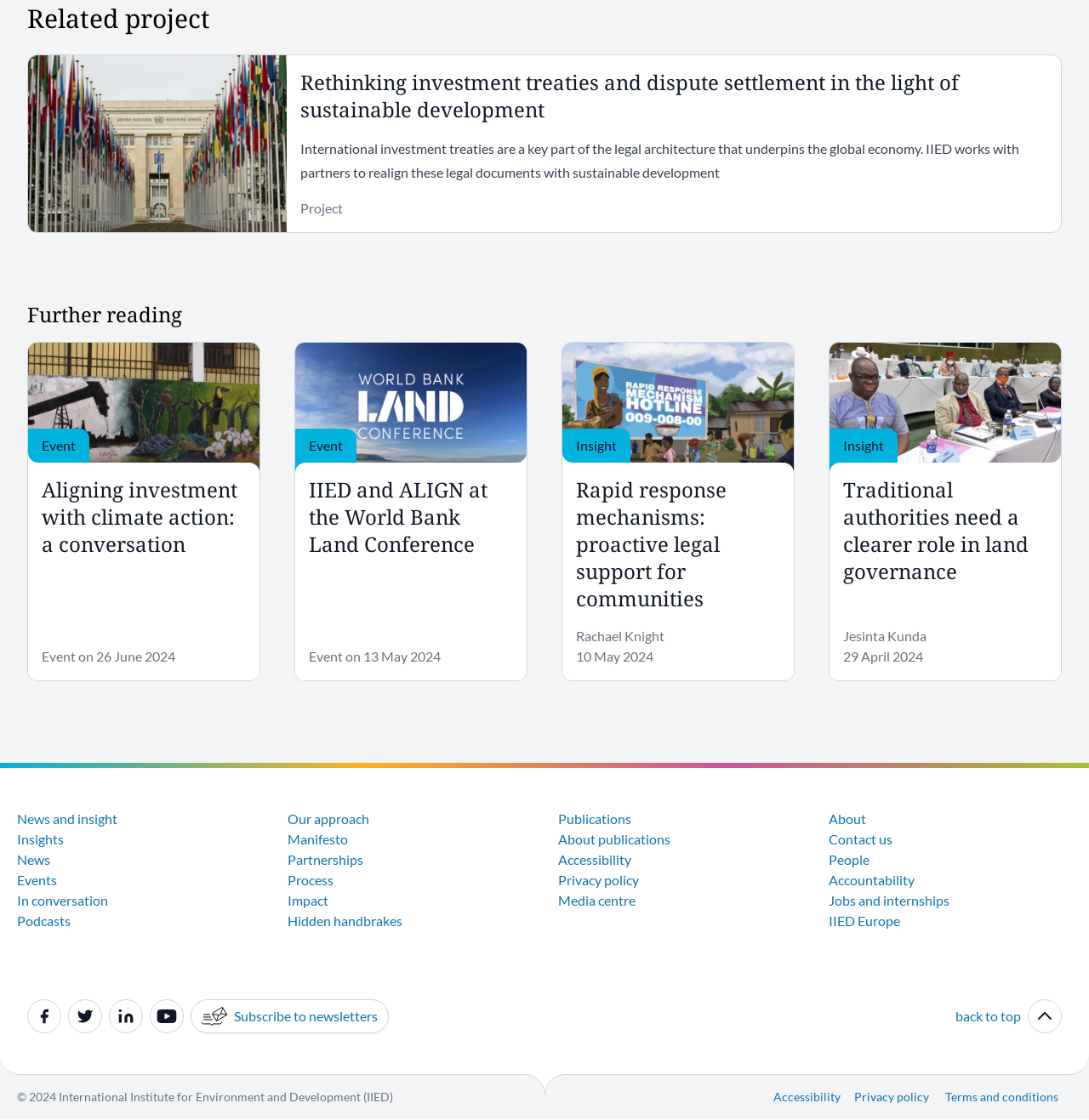Find the bounding box of the UI element described as: "parent_node: Subscribe to newsletters". The bounding box coordinates should be given as four float values between 0 and 1, i.e., [left, top, right, bottom].

[0.138, 0.892, 0.169, 0.923]